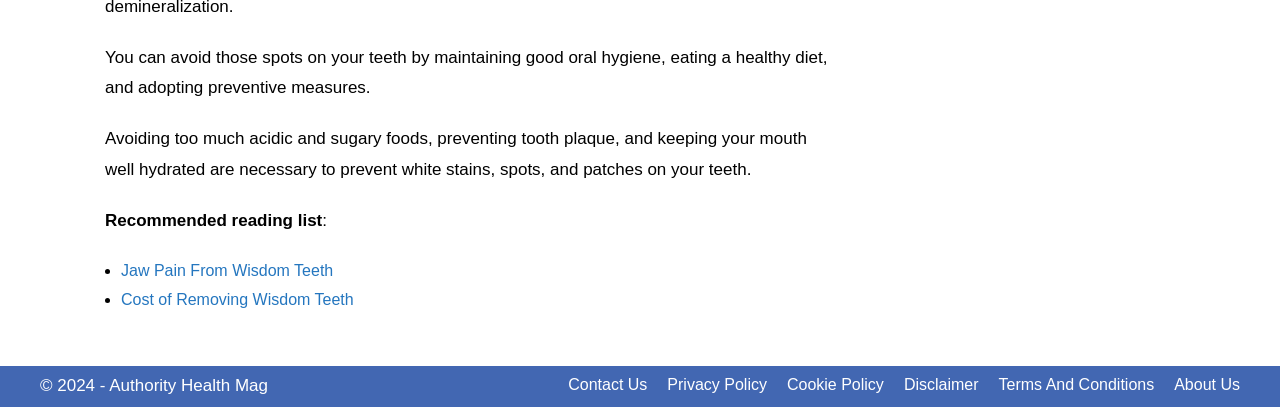What is the name of the website?
Please give a detailed and thorough answer to the question, covering all relevant points.

The name of the website is located at the bottom of the webpage, next to the copyright symbol. It is written as '© 2024 - Authority Health Mag'.